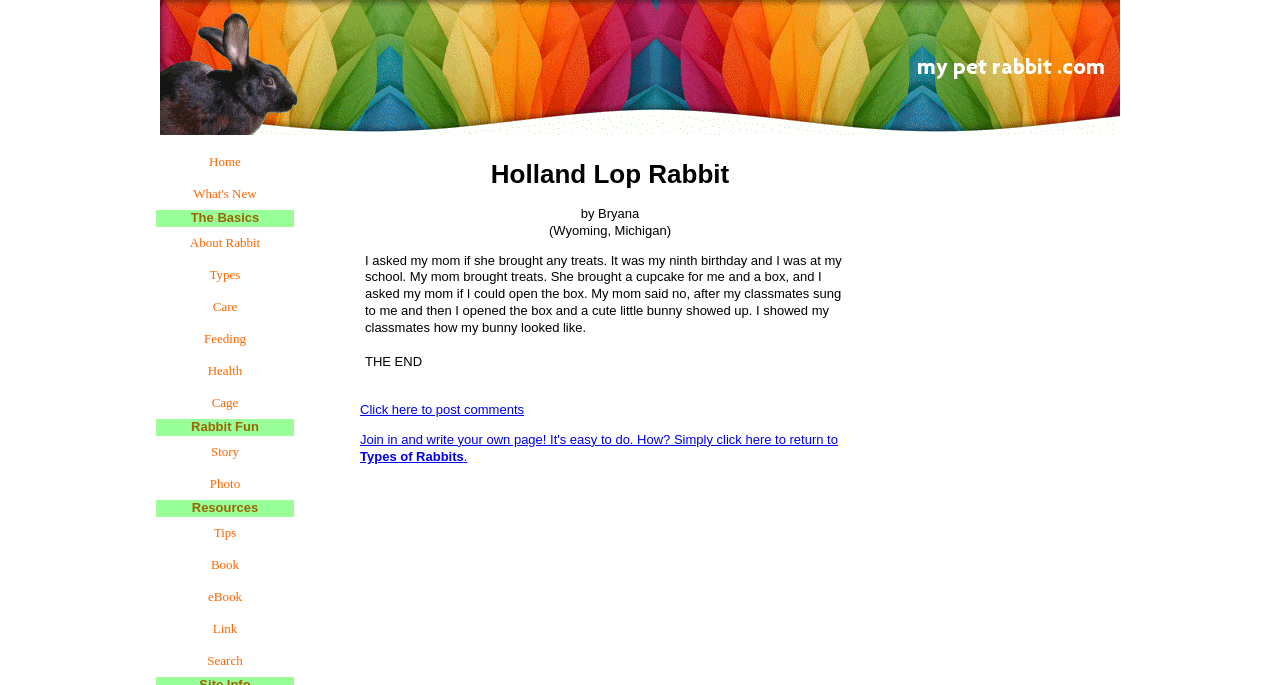Determine the bounding box coordinates of the clickable area required to perform the following instruction: "read about rabbit care". The coordinates should be represented as four float numbers between 0 and 1: [left, top, right, bottom].

[0.122, 0.425, 0.23, 0.471]